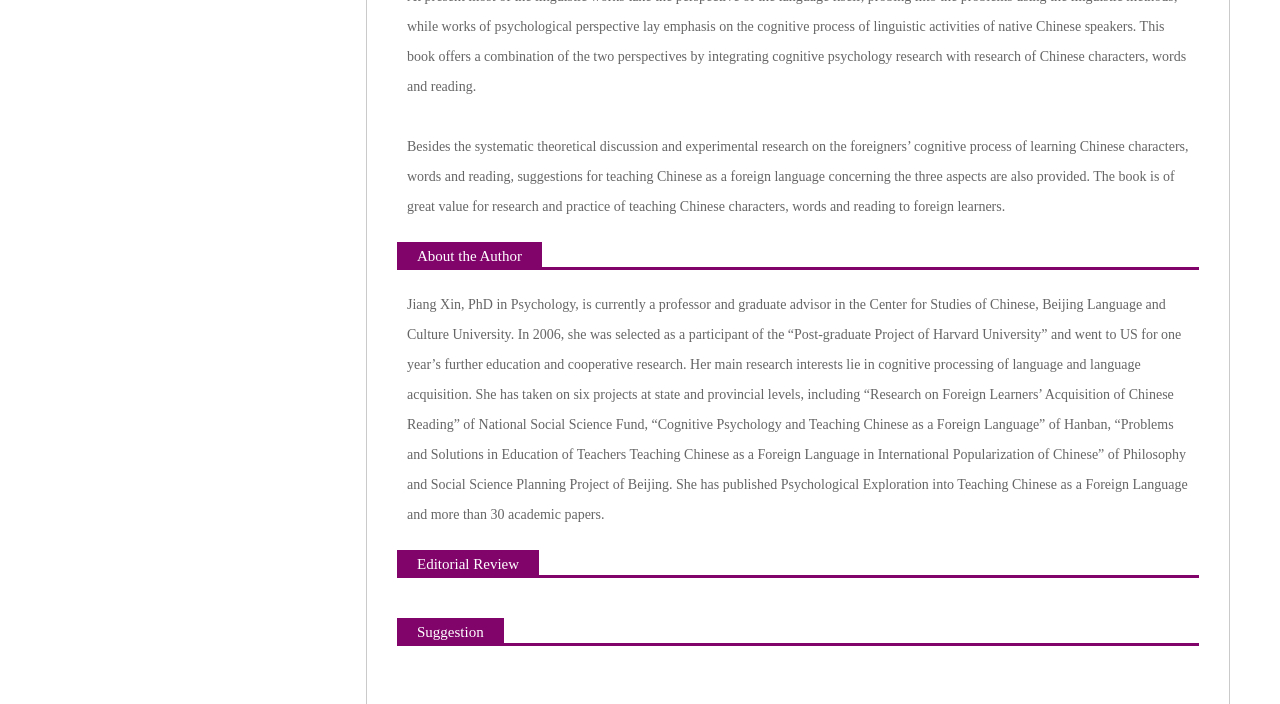Please find the bounding box coordinates of the element that you should click to achieve the following instruction: "Check CONTACT INFORMATION". The coordinates should be presented as four float numbers between 0 and 1: [left, top, right, bottom].

[0.429, 0.666, 0.549, 0.729]